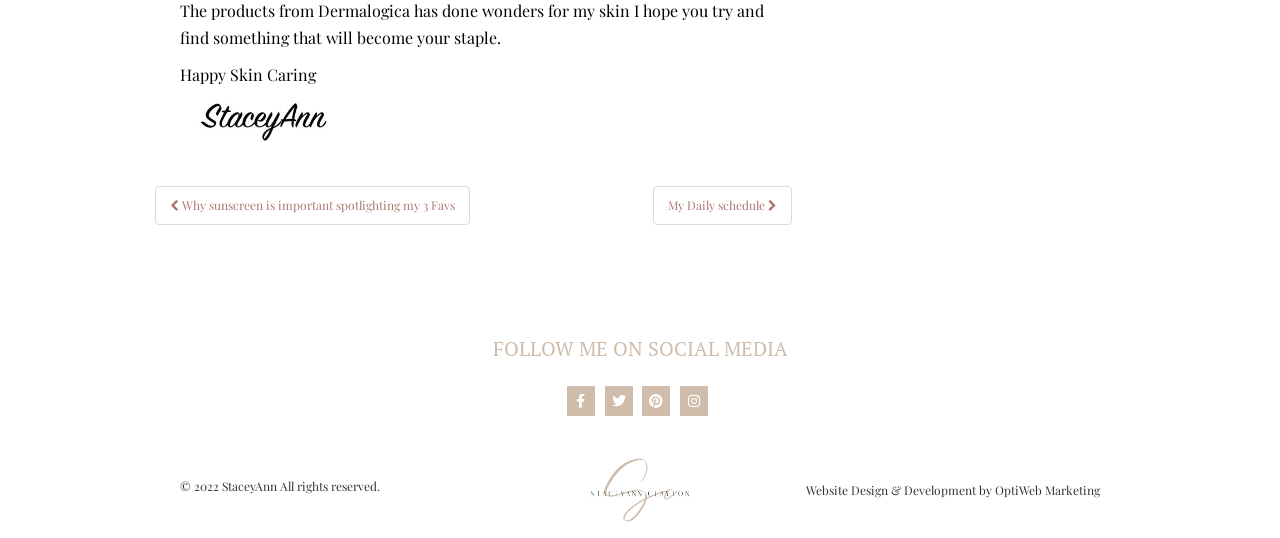What is the copyright year?
Answer the question with a detailed and thorough explanation.

The copyright year can be found at the bottom of the webpage, where it says '© 2022' in a static text element.